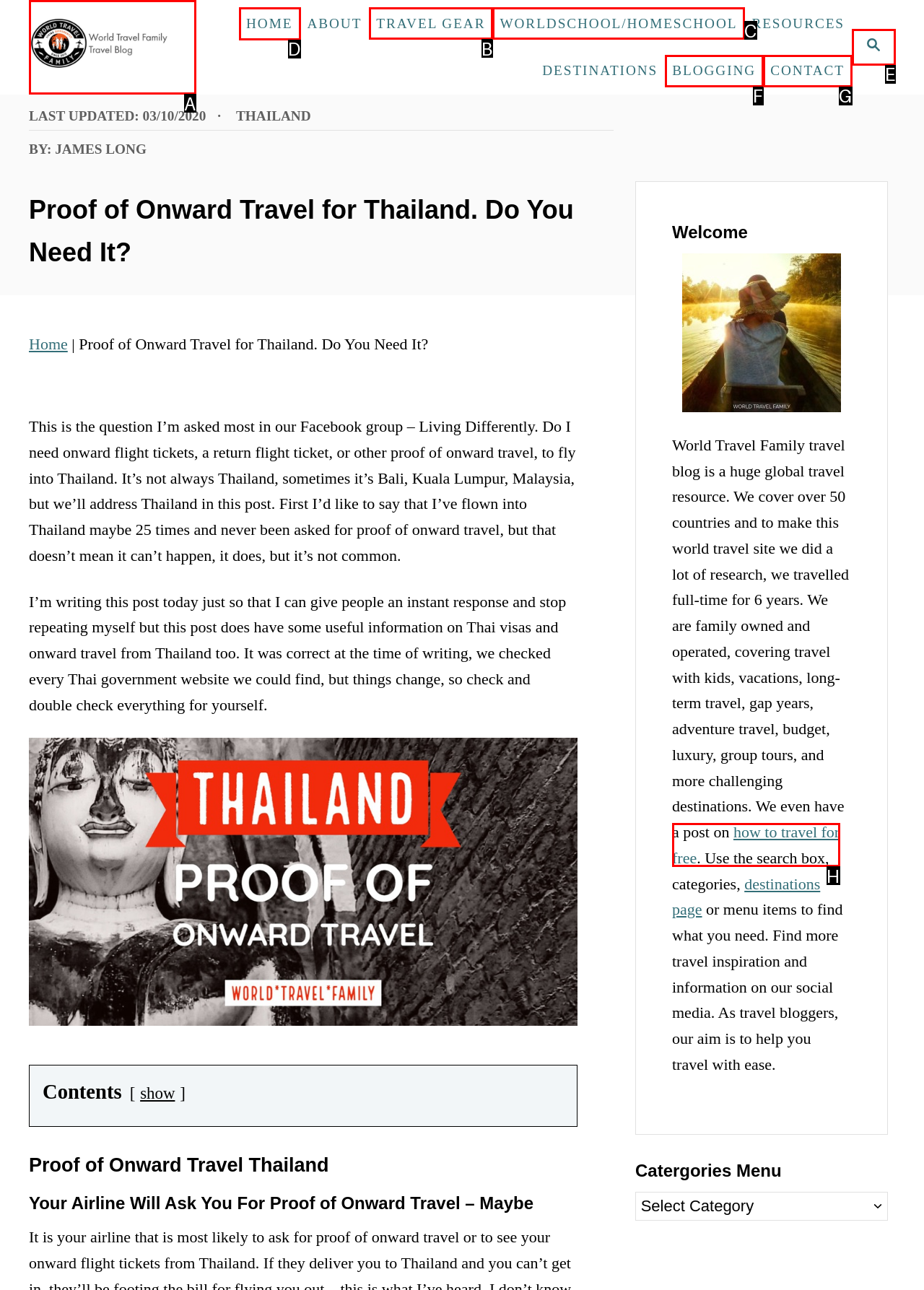Based on the choices marked in the screenshot, which letter represents the correct UI element to perform the task: Go to the home page?

D